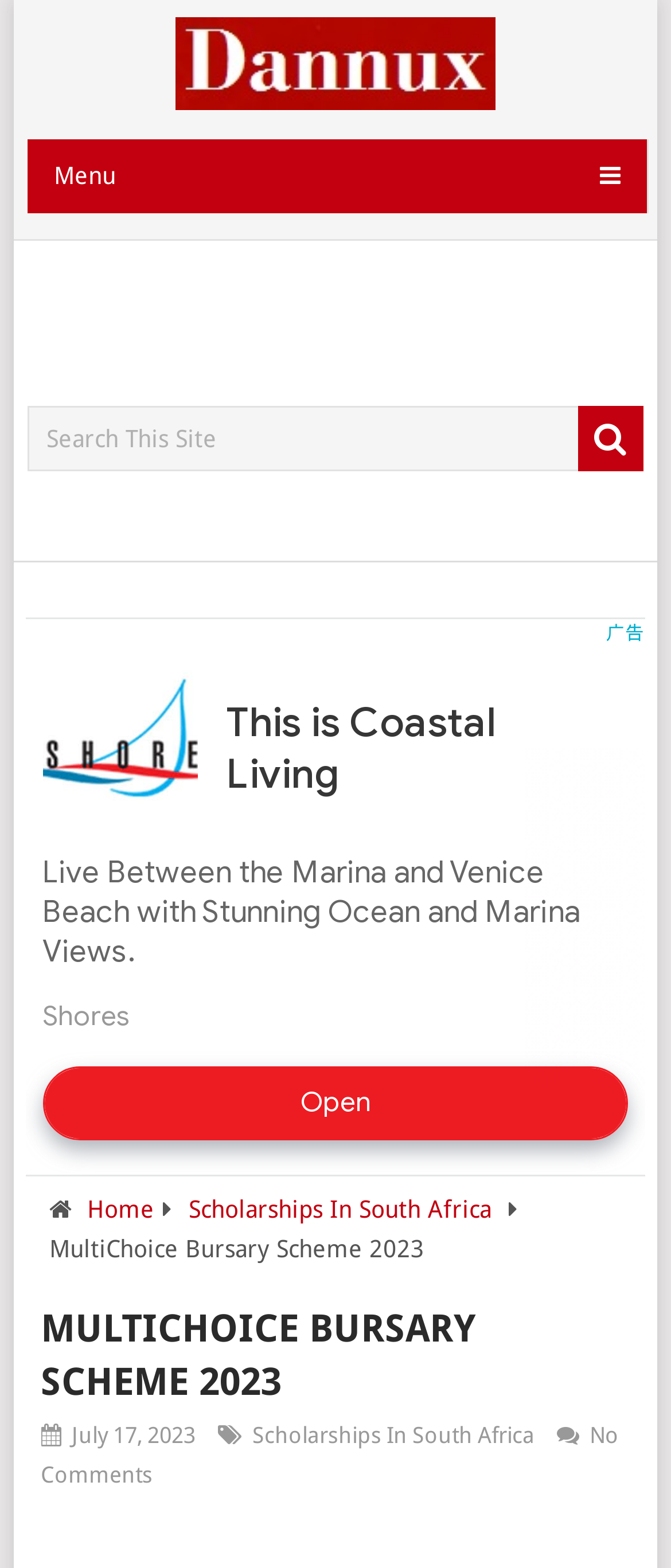Can you give a detailed response to the following question using the information from the image? What is the name of the bursary scheme?

The name of the bursary scheme can be found in the heading element with the text 'MULTICHOICE BURSARY SCHEME 2023' which is a child of the 'HeaderAsNonLandmark' element.